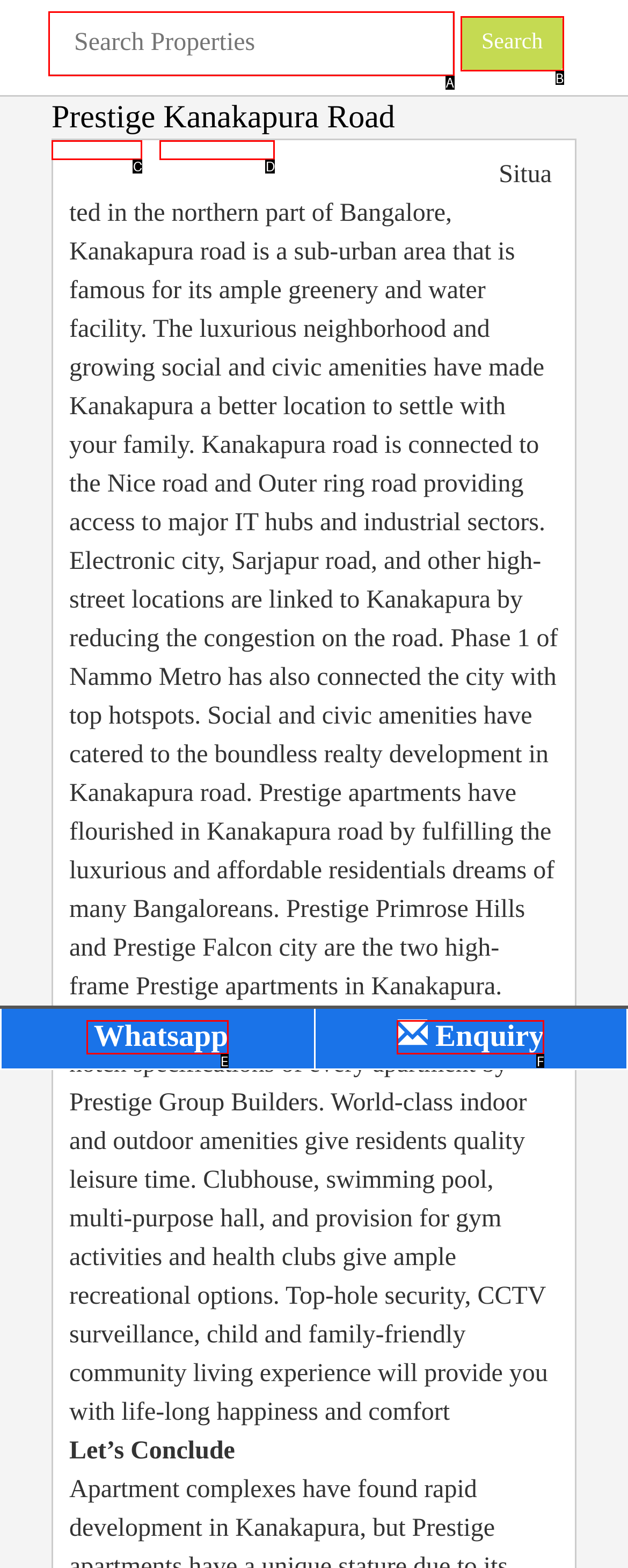Assess the description: Prestige Group and select the option that matches. Provide the letter of the chosen option directly from the given choices.

D